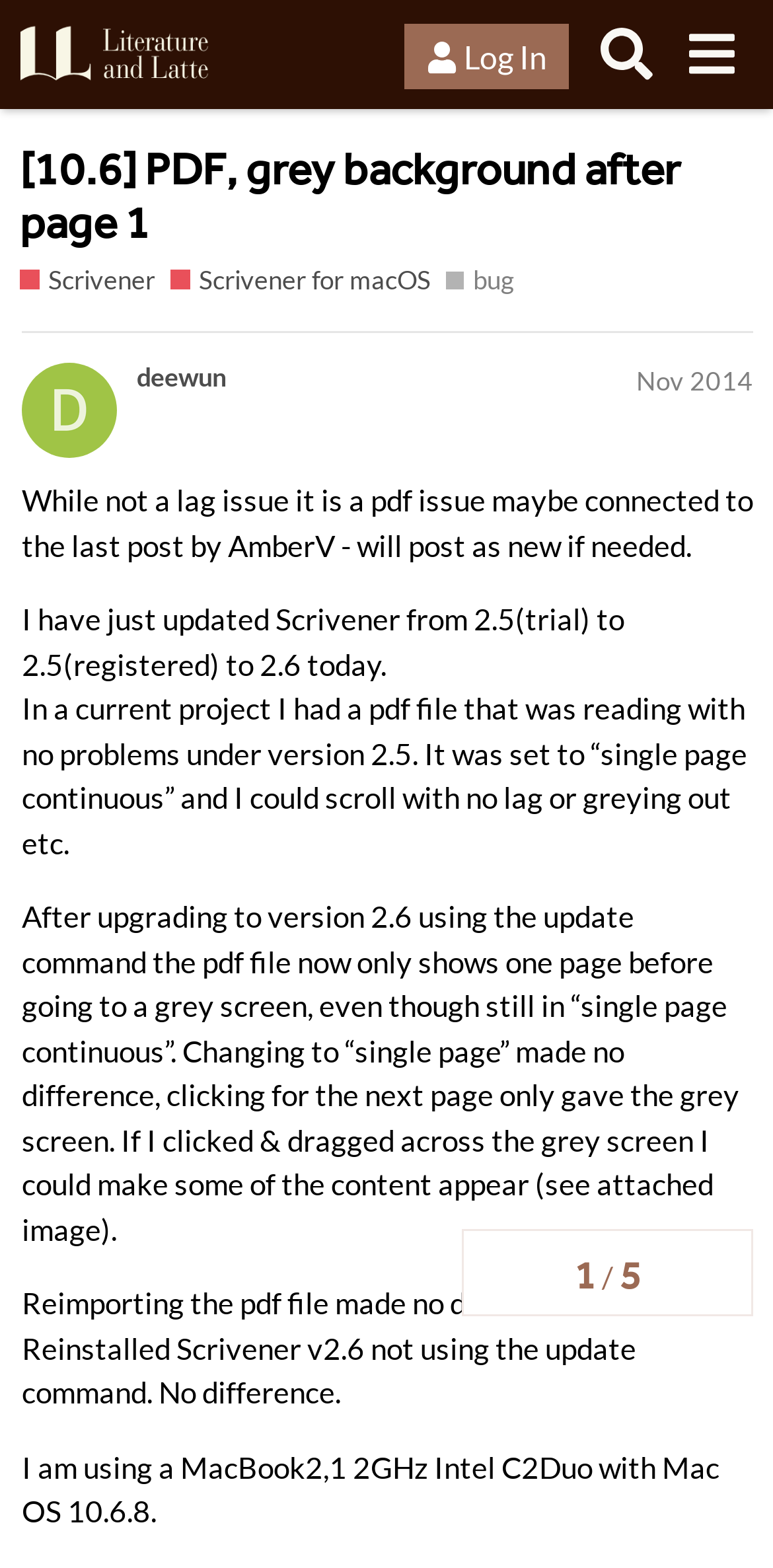Who is the author of the latest post?
Using the details shown in the screenshot, provide a comprehensive answer to the question.

The author of the latest post can be found by looking at the username 'deewun' next to the date 'Nov 2014' in the post.